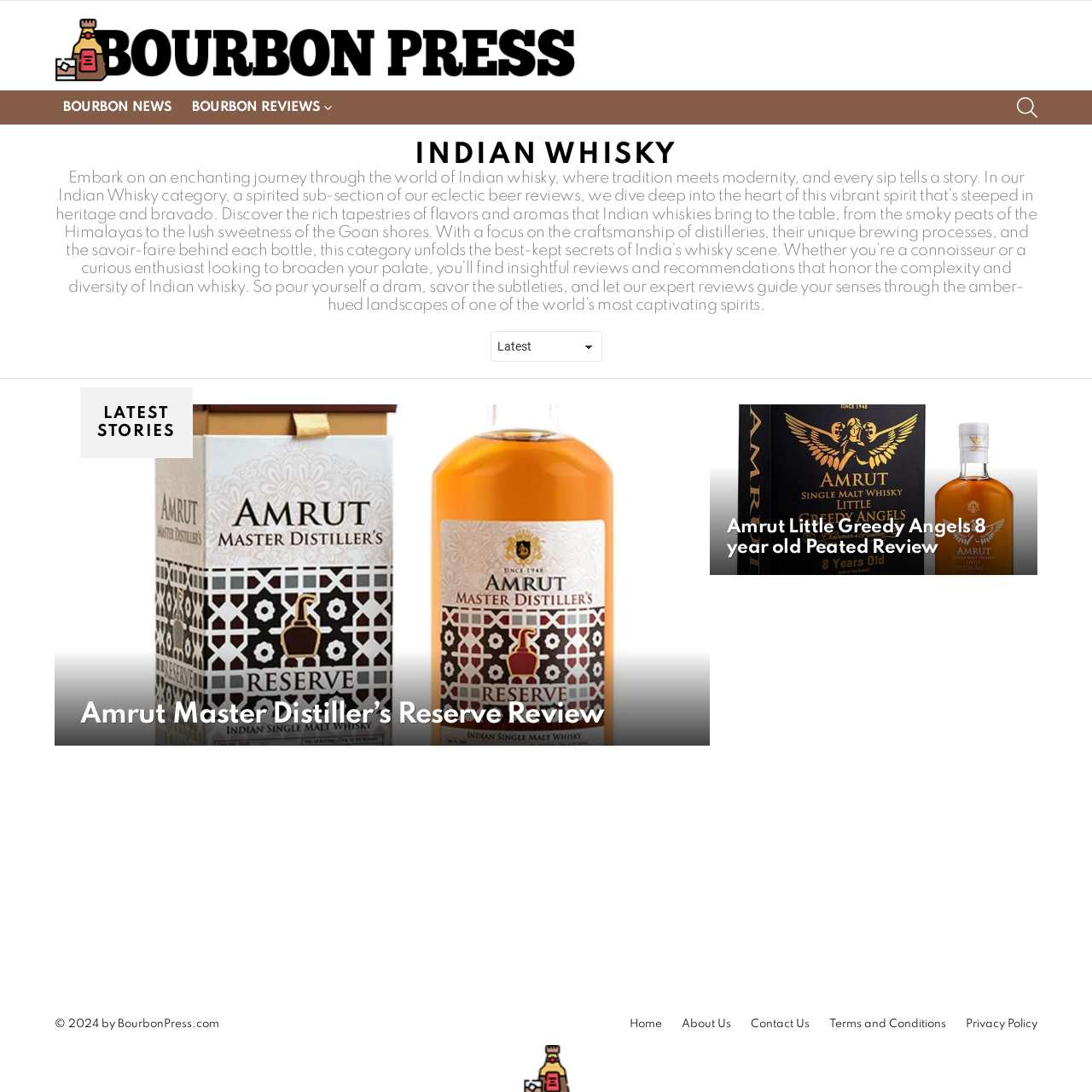Find the bounding box coordinates of the area to click in order to follow the instruction: "Go to the 'Home' page".

[0.569, 0.932, 0.614, 0.944]